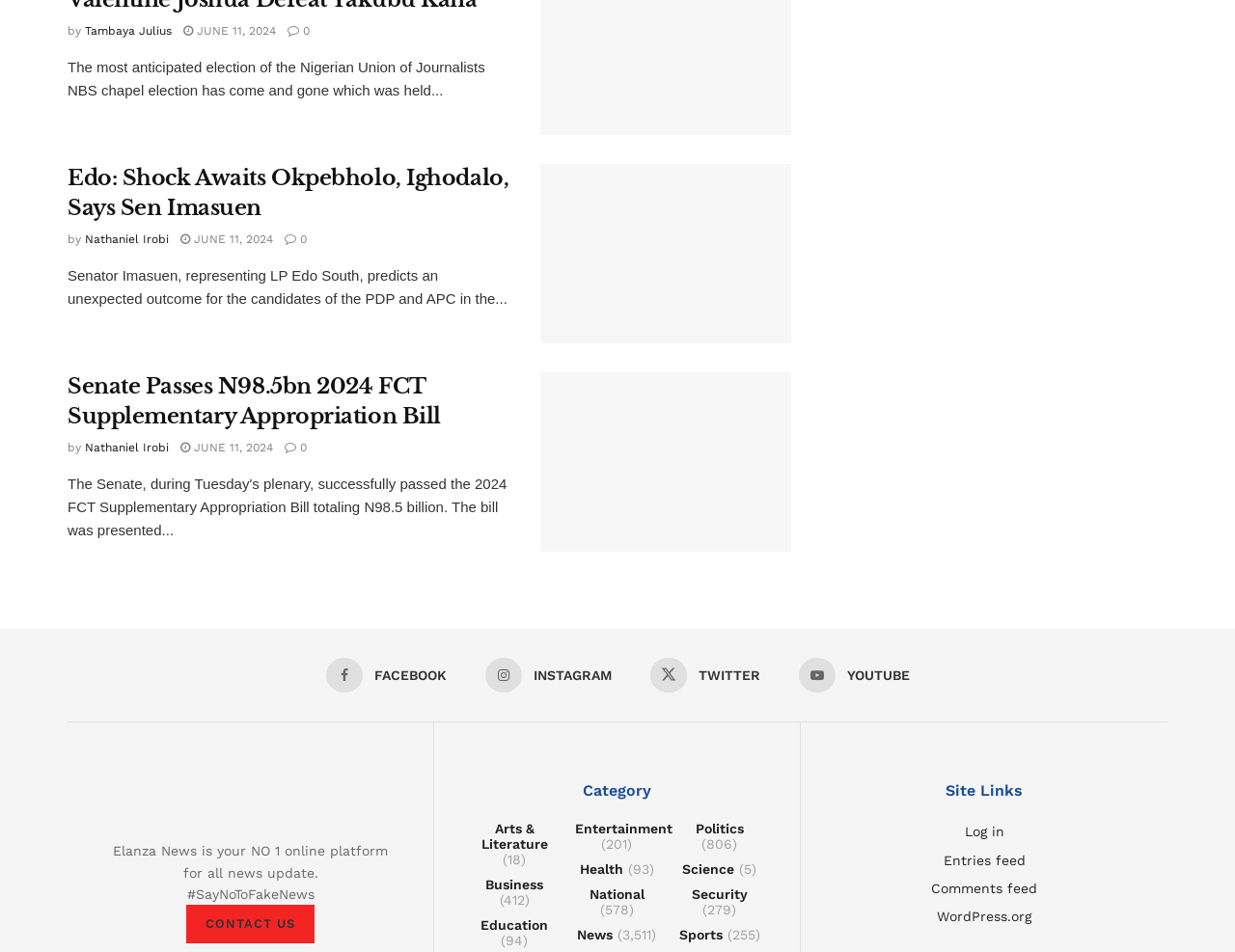How many categories are listed on the webpage?
Please provide a single word or phrase as your answer based on the image.

11